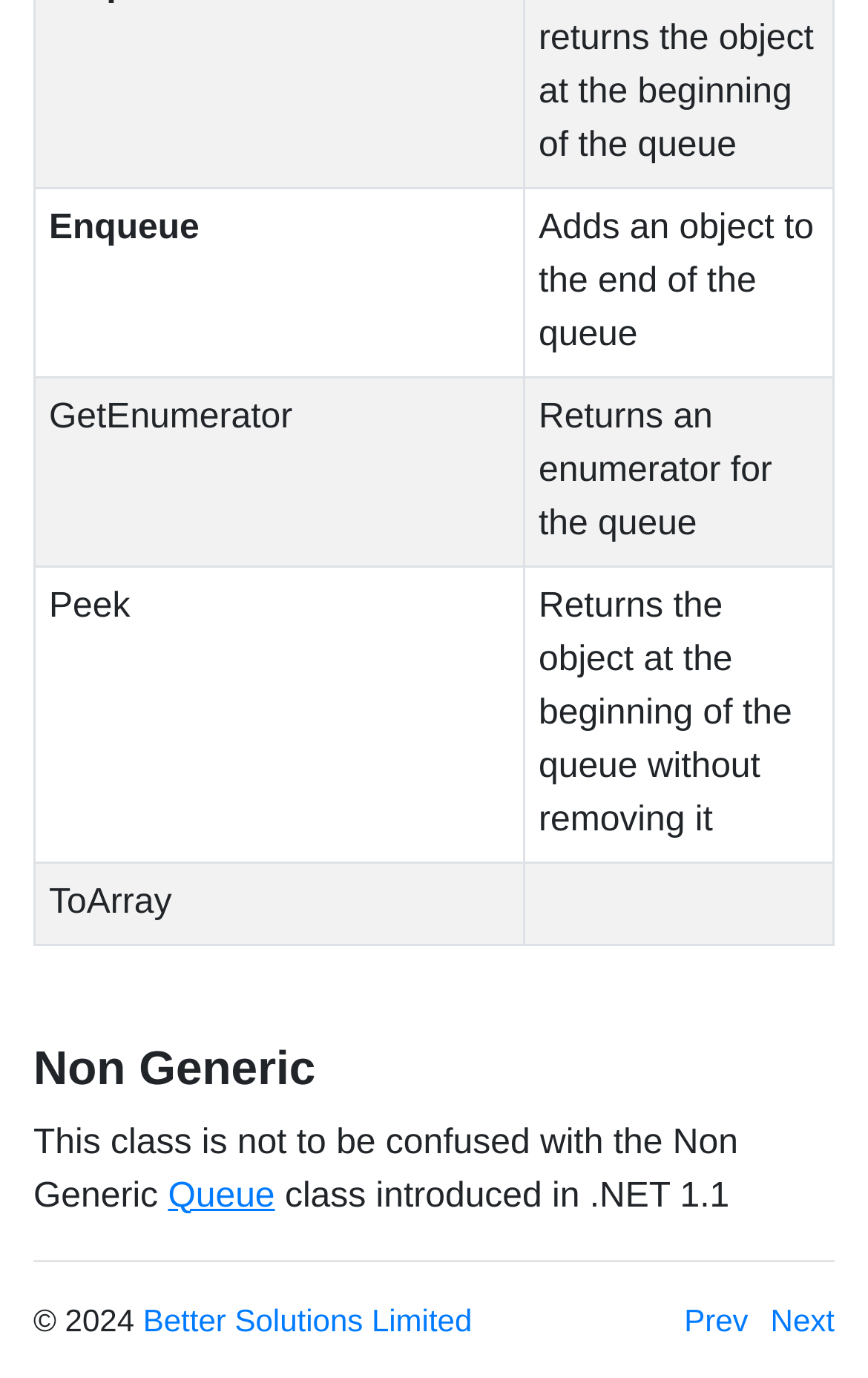What is the name of the class being described?
Refer to the image and provide a thorough answer to the question.

The heading element with the text 'Non Generic' and the link element with the text 'Queue' suggest that the class being described is a Non Generic Queue.